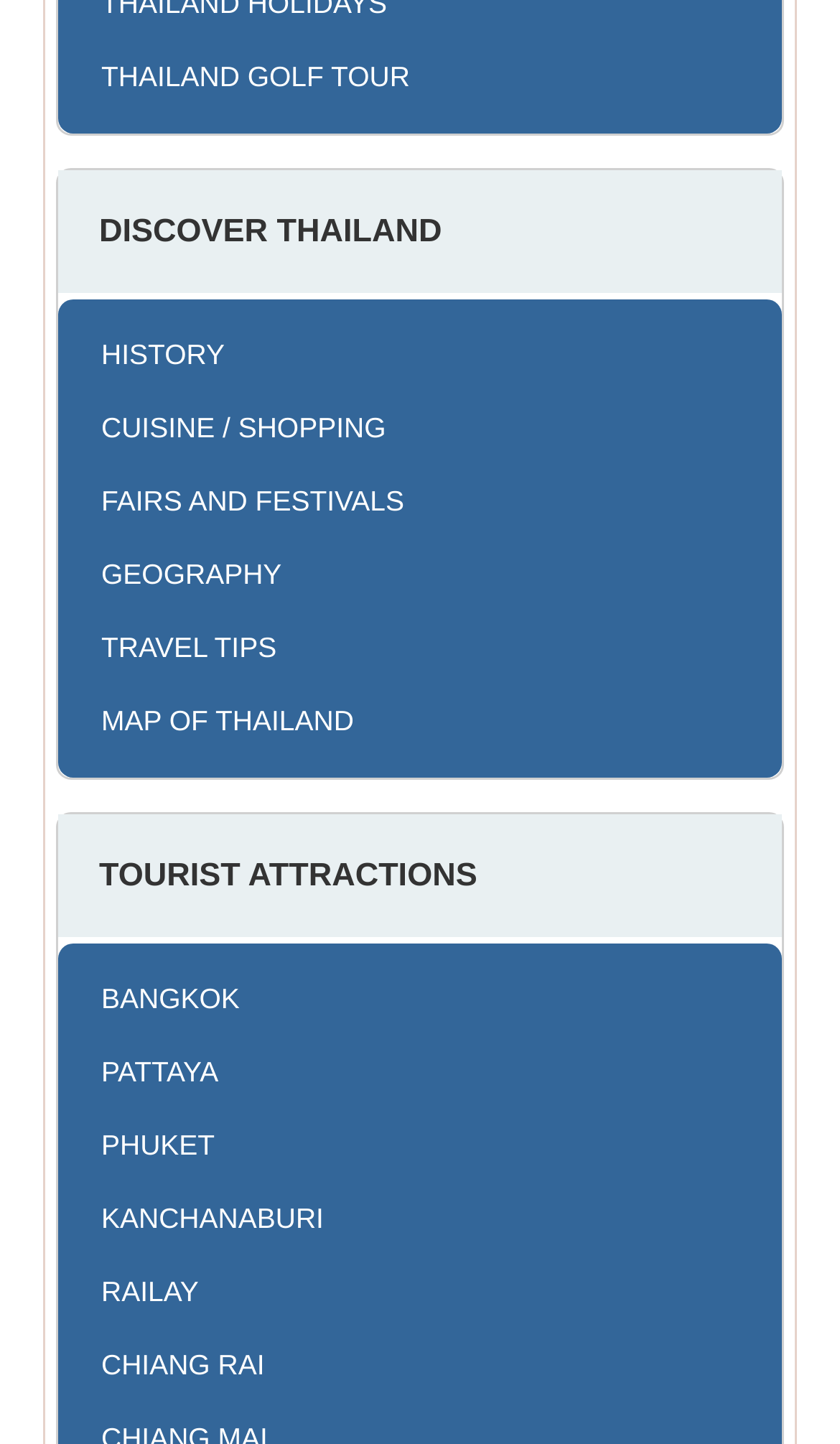Please identify the bounding box coordinates of the element's region that needs to be clicked to fulfill the following instruction: "Share on Twitter". The bounding box coordinates should consist of four float numbers between 0 and 1, i.e., [left, top, right, bottom].

None